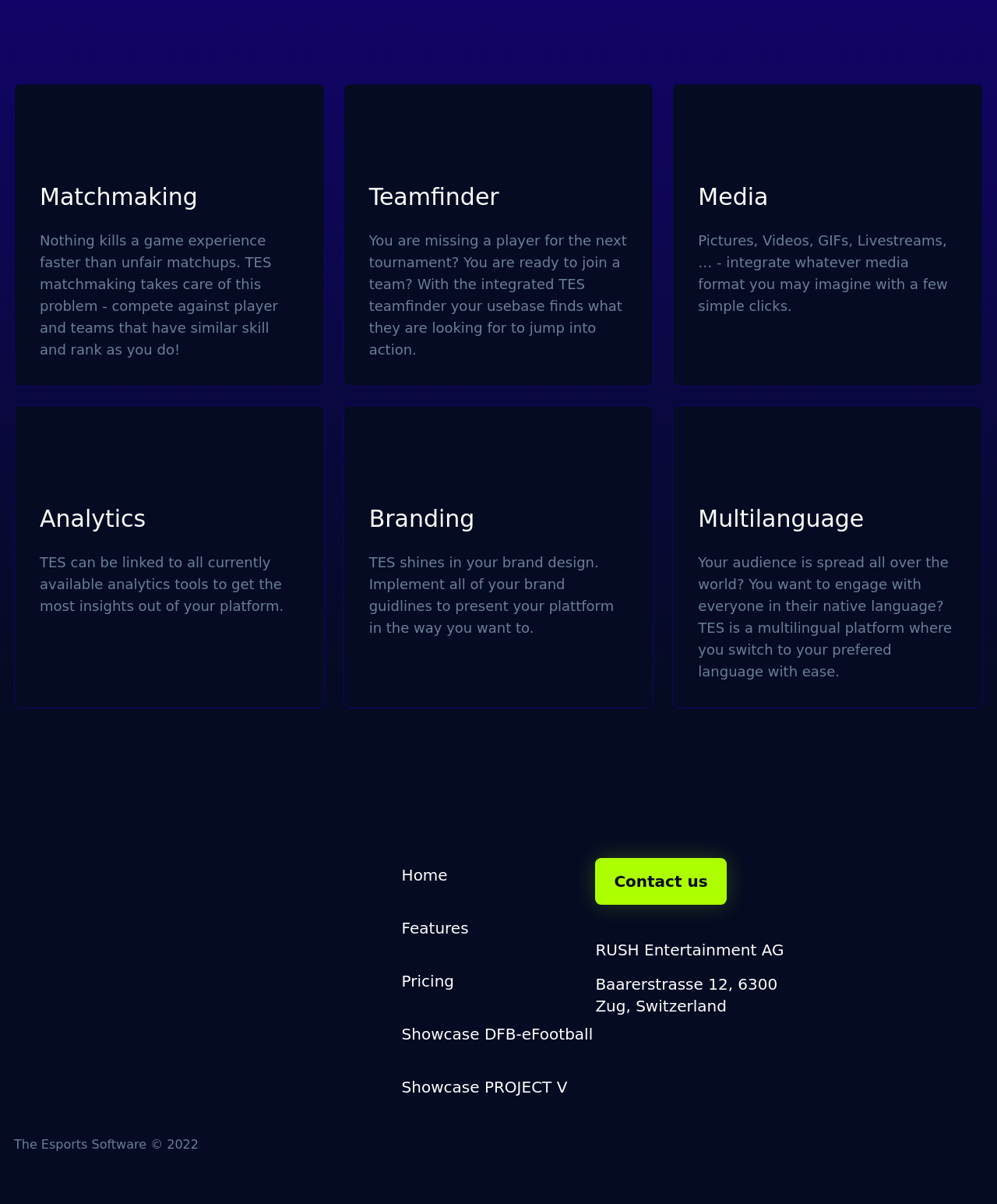Determine the bounding box for the UI element that matches this description: "Features".

[0.403, 0.756, 0.597, 0.785]